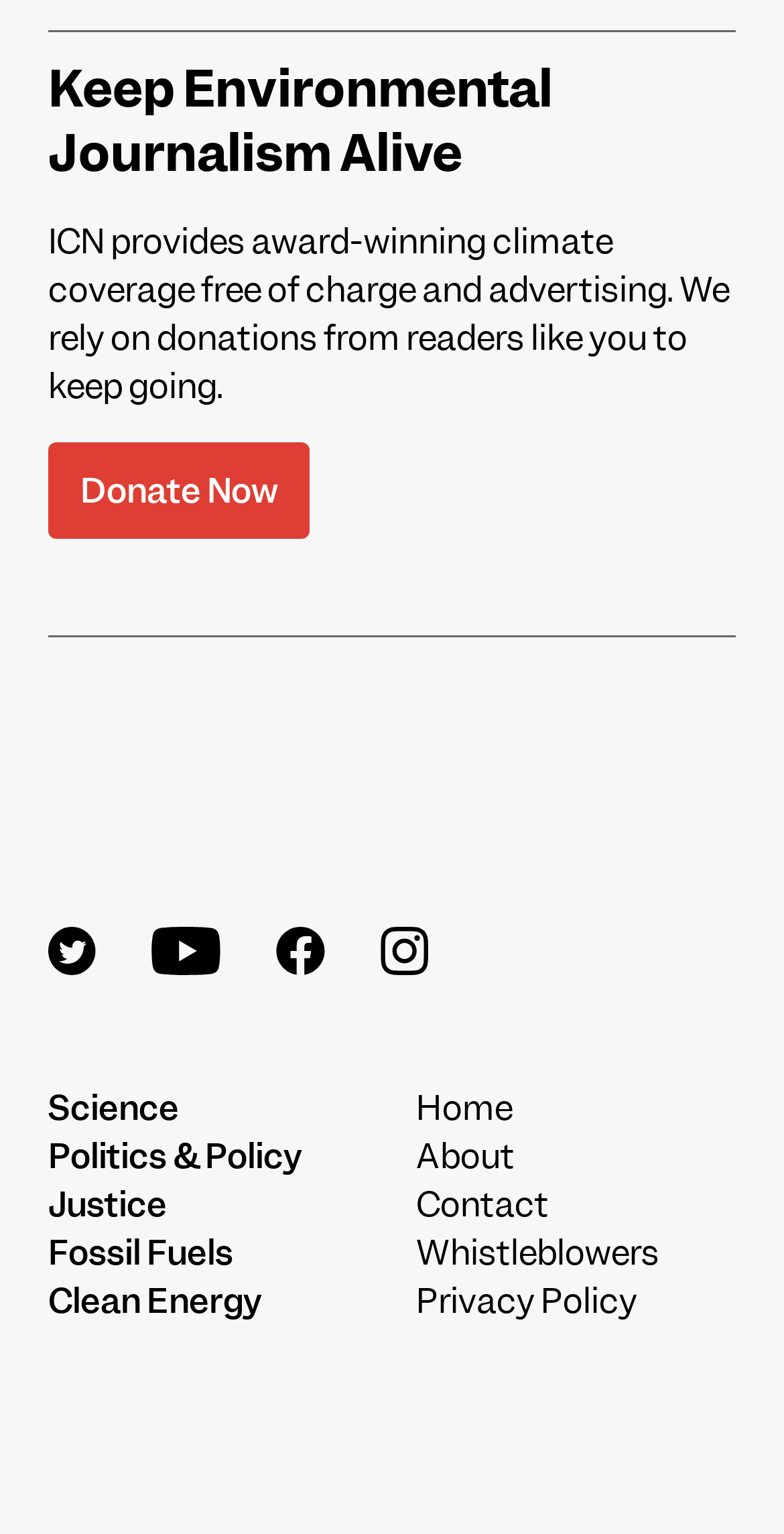Determine the bounding box coordinates of the clickable element necessary to fulfill the instruction: "Donate to support environmental journalism". Provide the coordinates as four float numbers within the 0 to 1 range, i.e., [left, top, right, bottom].

[0.062, 0.288, 0.395, 0.351]